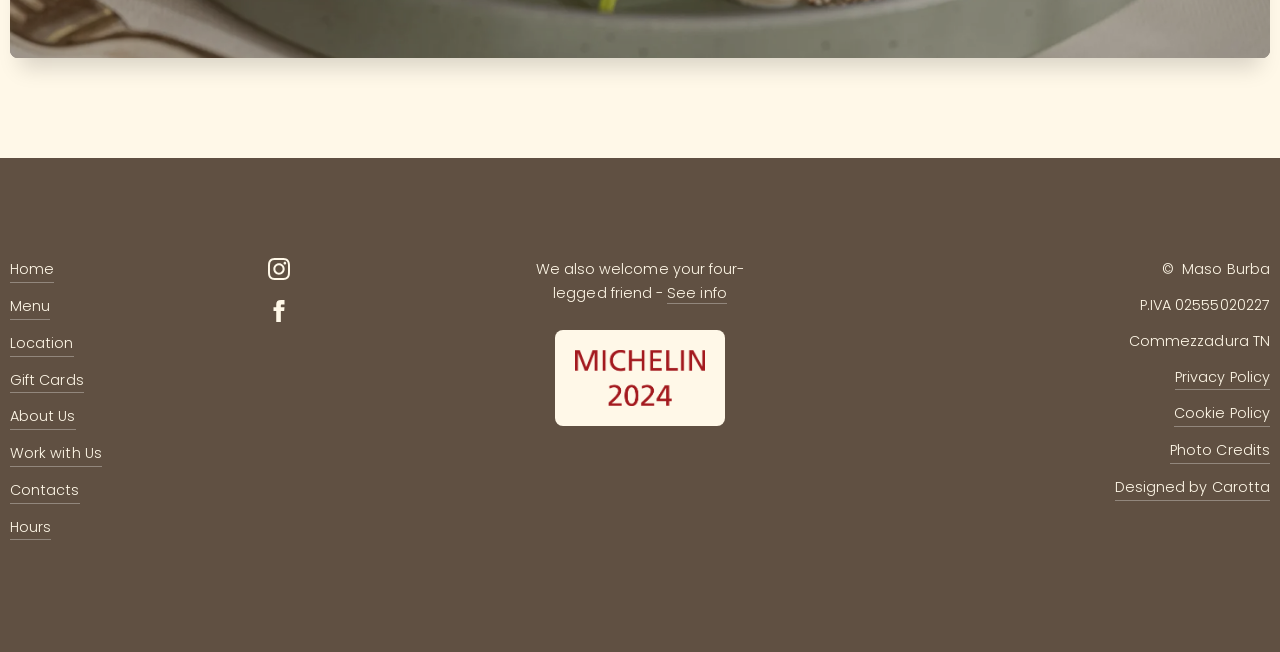Can you find the bounding box coordinates of the area I should click to execute the following instruction: "view location"?

[0.008, 0.509, 0.057, 0.547]